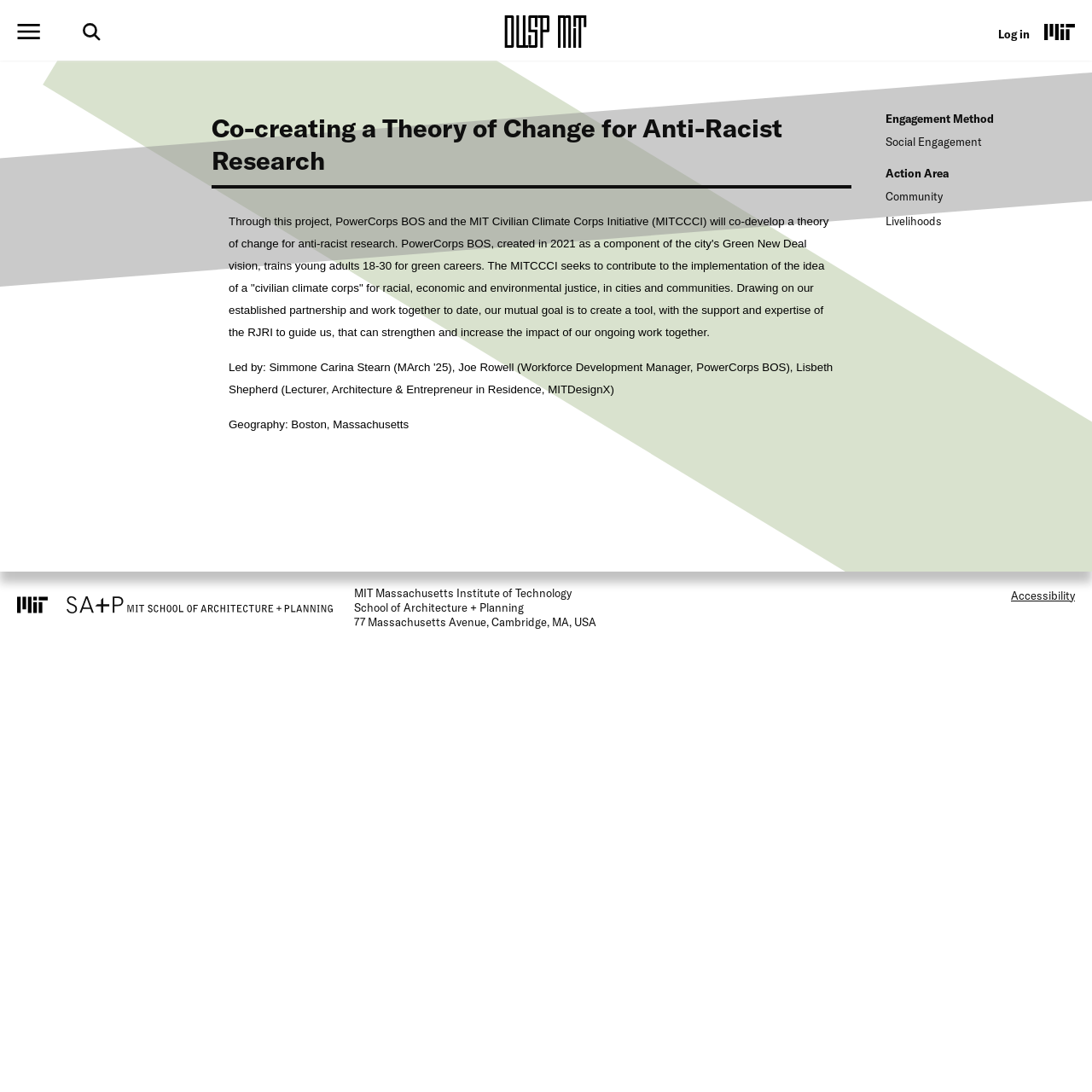Summarize the webpage with intricate details.

The webpage is about co-creating a theory of change for anti-racist research, specifically in the context of the MIT Civilian Climate Corps Initiative and PowerCorps BOS. 

At the top of the page, there are several links and icons, including "Skip to main content", "Menu", "Search", "Edgerton Center", "User account menu", and "MIT". The "Search" link has an accompanying search icon. The "Edgerton Center" and "MIT" links have their respective logos. 

Below these links, there is a main section that takes up most of the page. It contains two articles. The first article has a heading that reads "Co-creating a Theory of Change for Anti-Racist Research". Below the heading, there is a paragraph of text that describes the project, which involves co-developing a theory of change for anti-racist research with PowerCorps BOS and the MIT Civilian Climate Corps Initiative. The text also mentions the goals and objectives of the project. 

Further down, there is another section with the heading "Geography: Boston, Massachusetts". 

The second article is located to the right of the first article and has several sections labeled "Engagement Method", "Action Area", "Community", and "Livelihoods". Each section has a brief description or label. 

At the bottom of the page, there is a footer section that contains the MIT logo, a link to "MIT SA+P", and the address "77 Massachusetts Avenue, Cambridge, MA, USA". There is also a navigation menu labeled "Footer" that contains a link to "Accessibility".